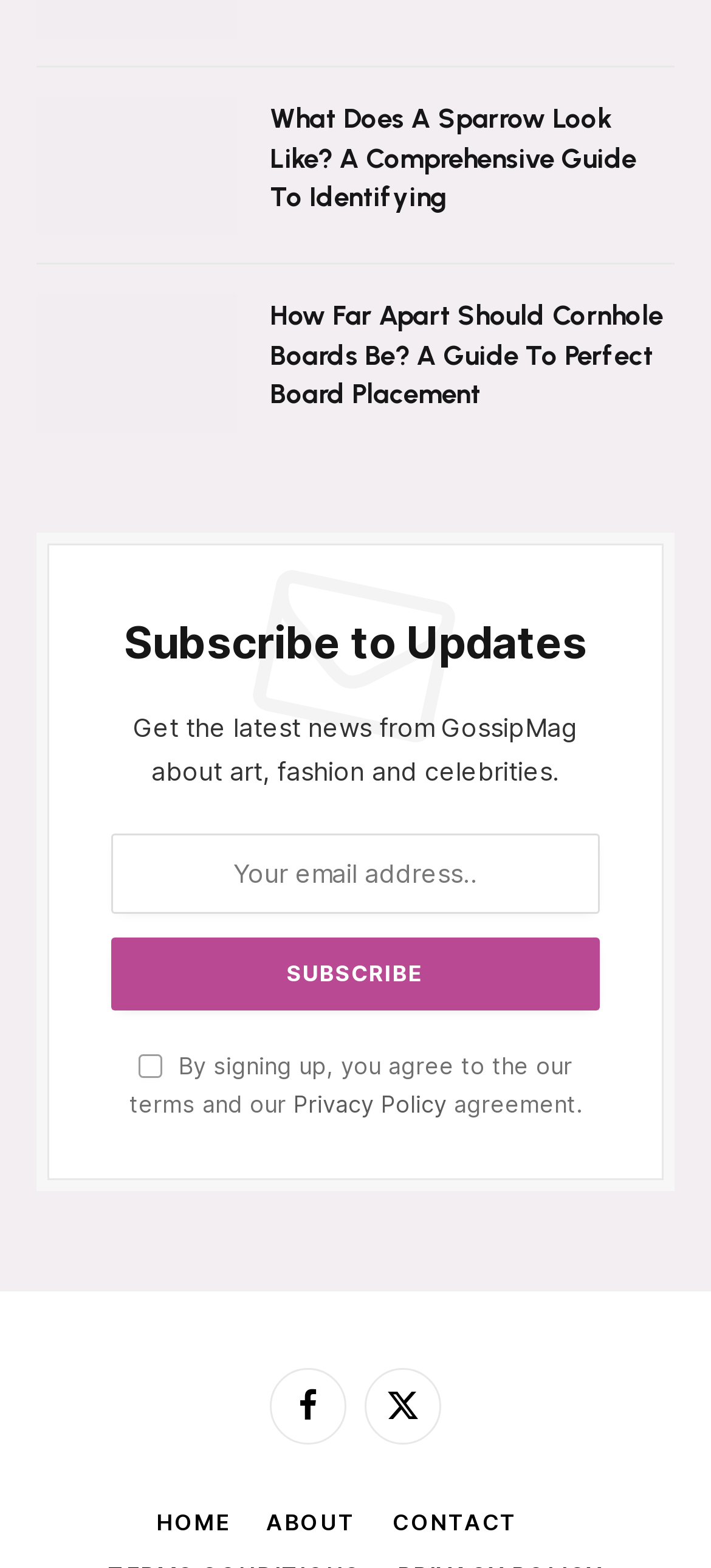Please find the bounding box coordinates of the element that needs to be clicked to perform the following instruction: "Enter your email address in the subscription box". The bounding box coordinates should be four float numbers between 0 and 1, represented as [left, top, right, bottom].

[0.156, 0.531, 0.844, 0.582]